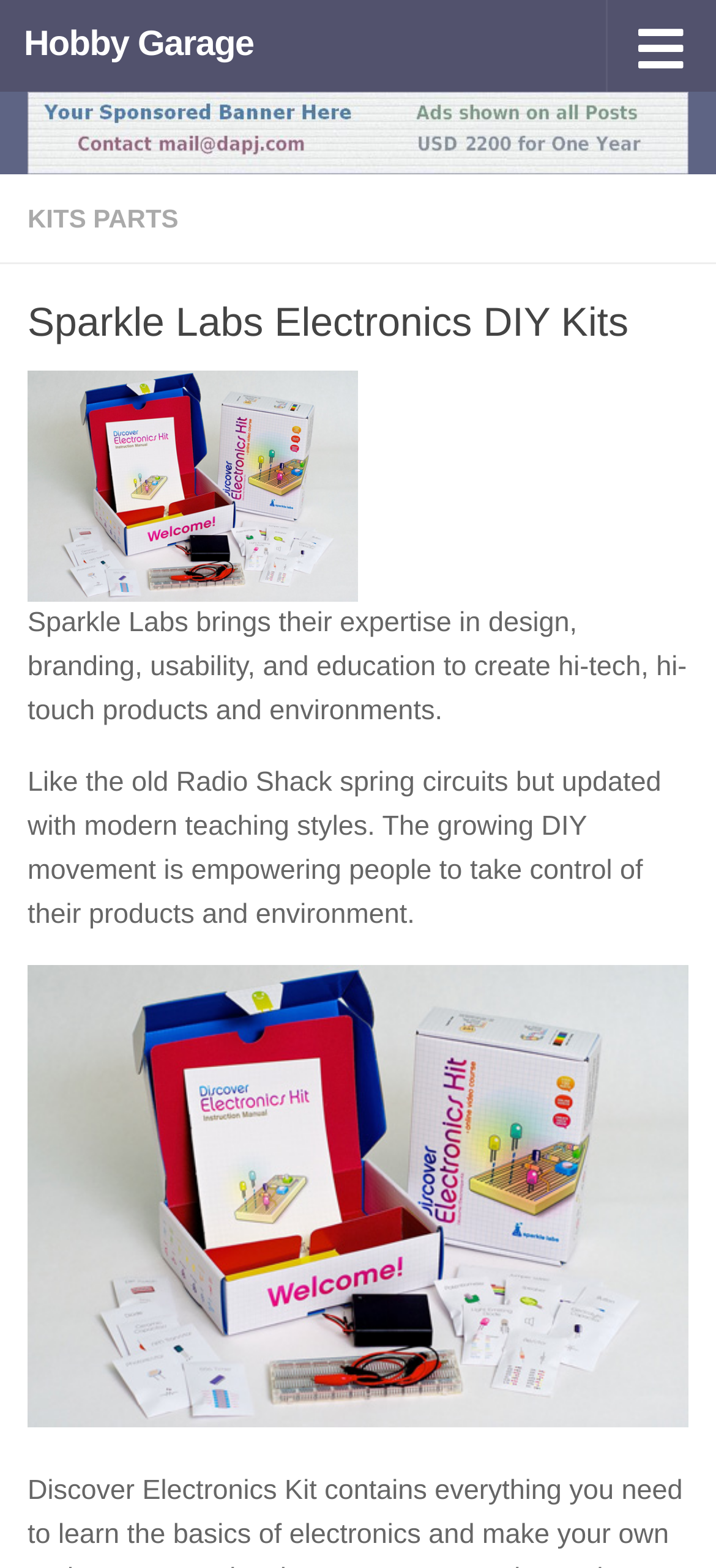Answer the question briefly using a single word or phrase: 
What is above the 'KITS PARTS' link?

Hobby Garage link